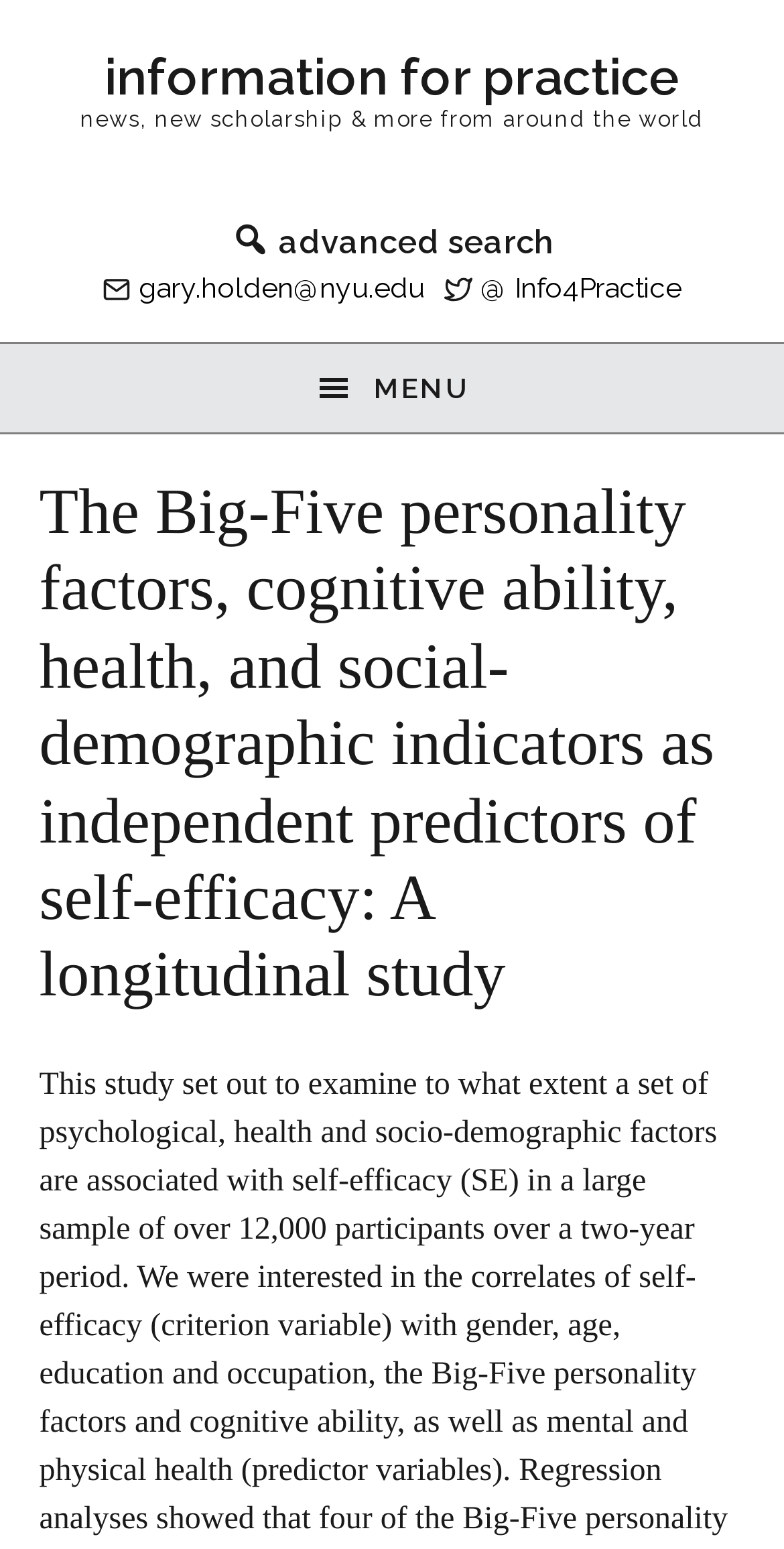Based on the element description admin, identify the bounding box of the UI element in the given webpage screenshot. The coordinates should be in the format (top-left x, top-left y, bottom-right x, bottom-right y) and must be between 0 and 1.

None